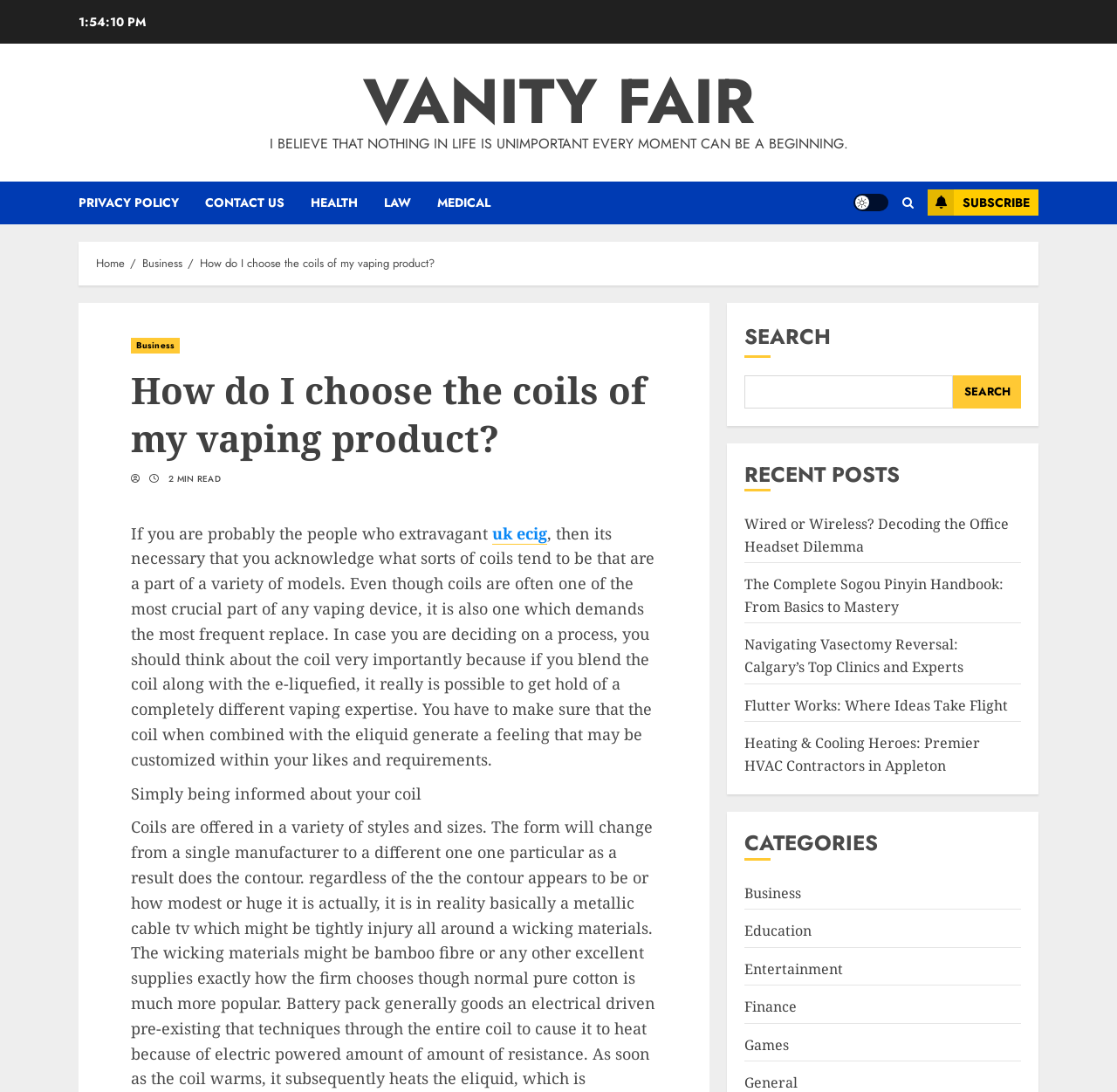Specify the bounding box coordinates of the area to click in order to execute this command: 'Subscribe to the newsletter'. The coordinates should consist of four float numbers ranging from 0 to 1, and should be formatted as [left, top, right, bottom].

[0.83, 0.174, 0.93, 0.198]